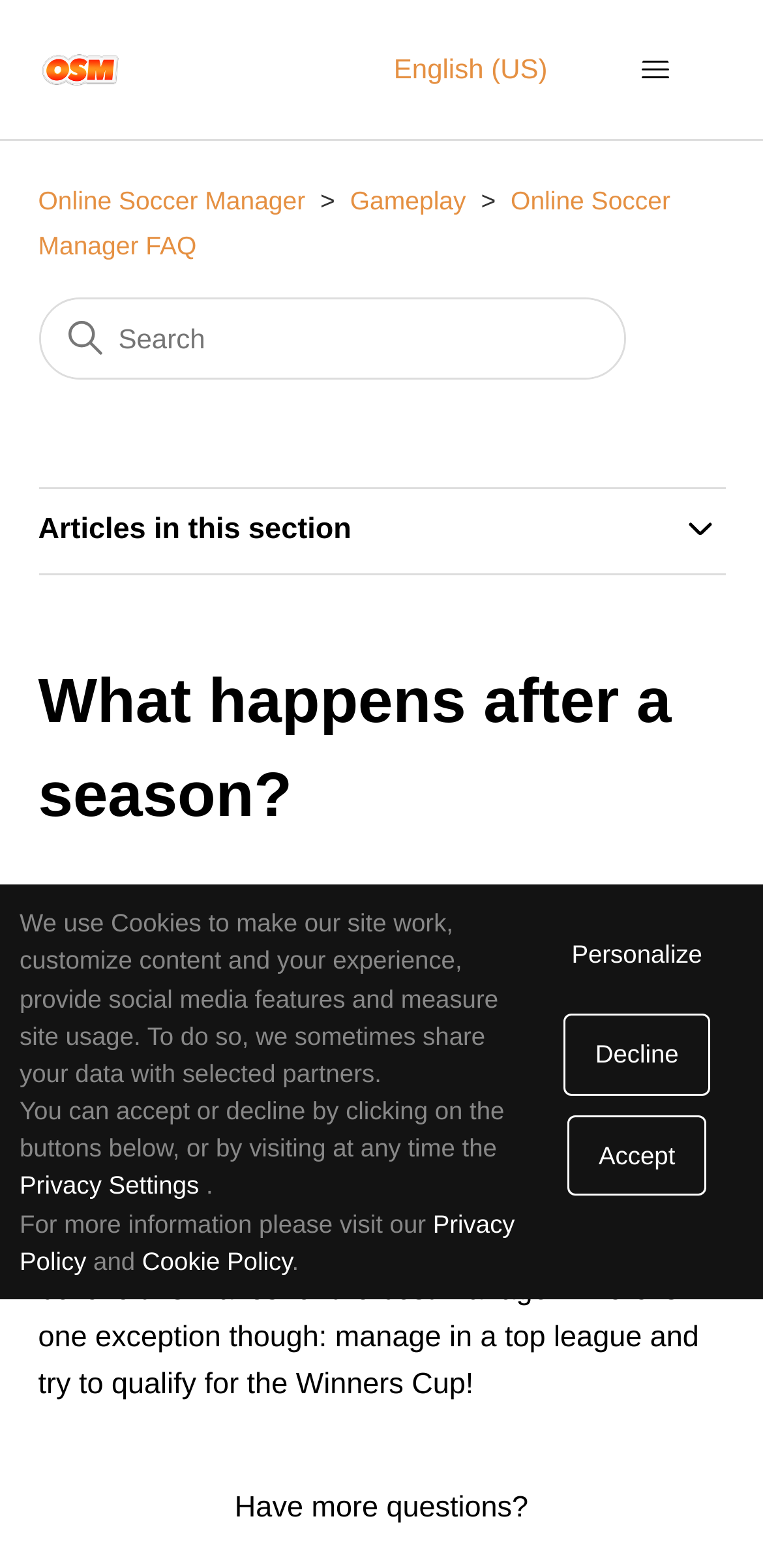Identify the bounding box coordinates of the clickable section necessary to follow the following instruction: "Follow Article". The coordinates should be presented as four float numbers from 0 to 1, i.e., [left, top, right, bottom].

[0.05, 0.631, 0.247, 0.669]